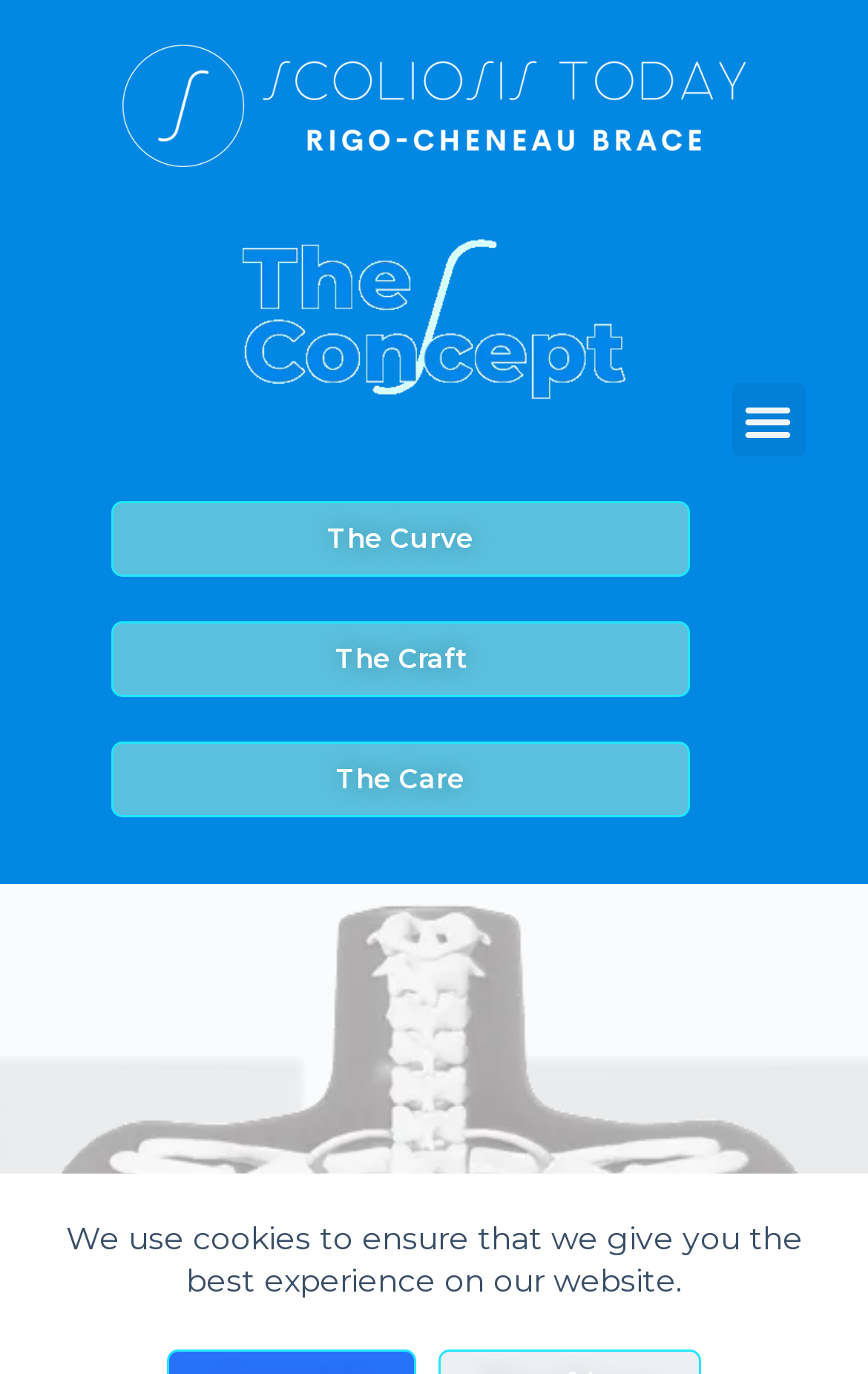Respond to the question below with a concise word or phrase:
Is the menu expanded by default?

No